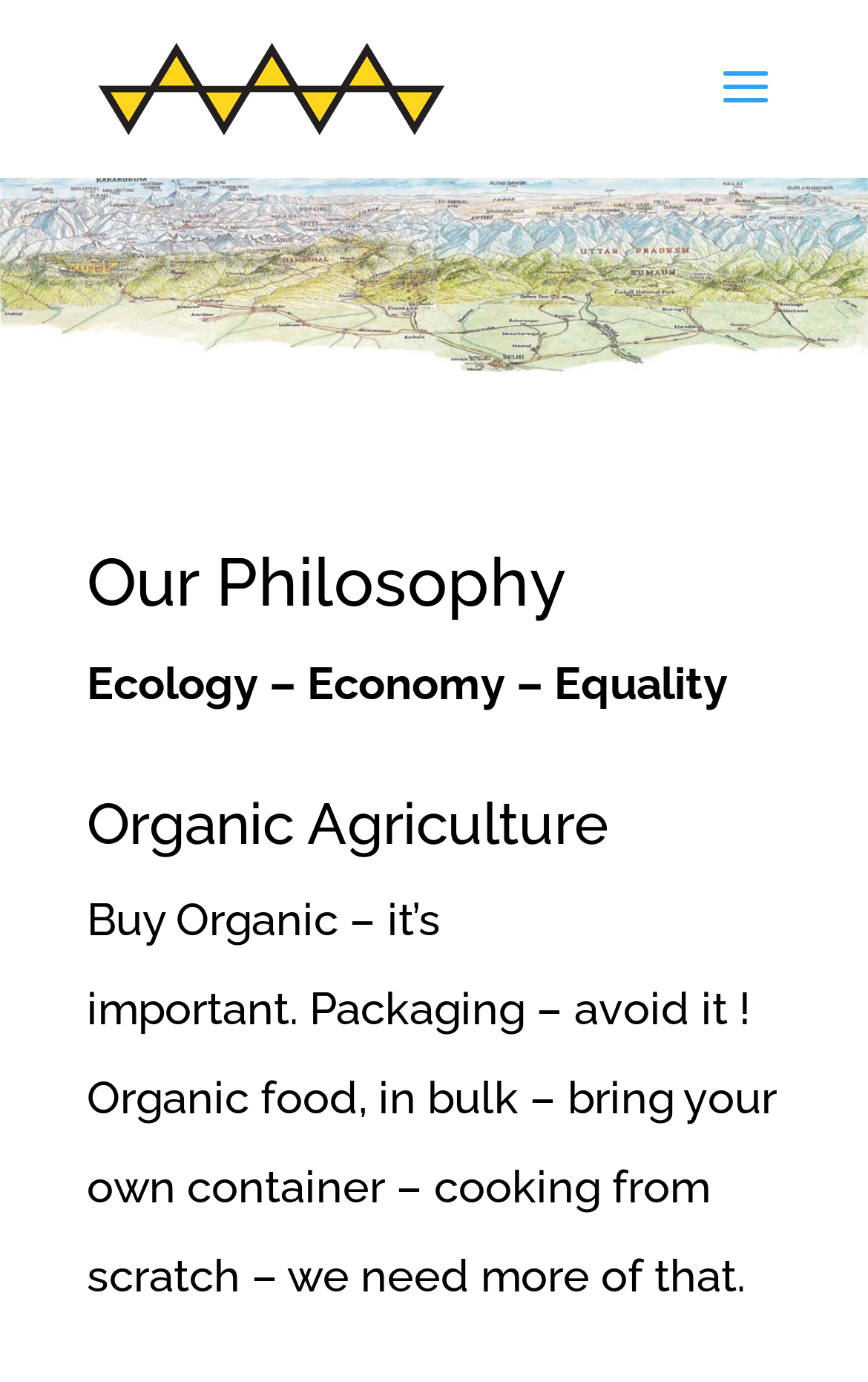What is the main topic of the webpage?
Provide a one-word or short-phrase answer based on the image.

Philosophy